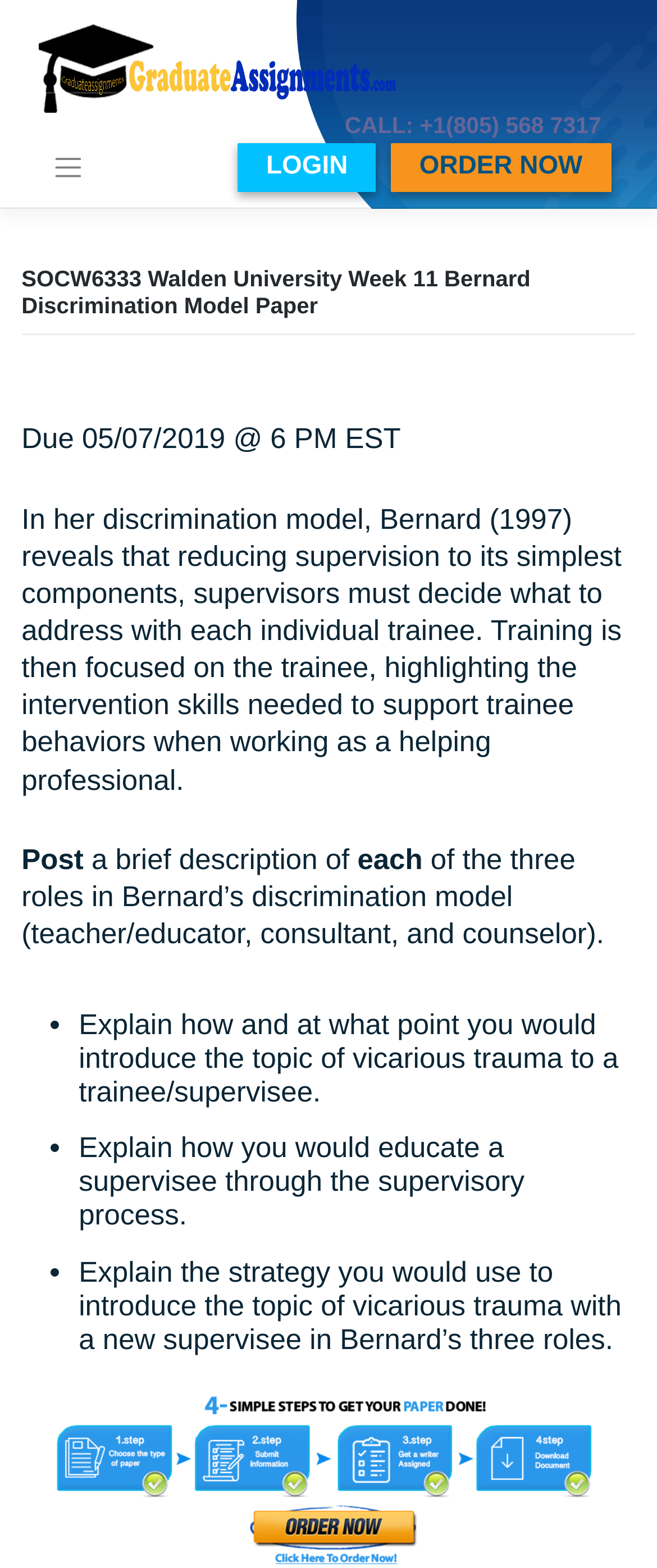Answer succinctly with a single word or phrase:
What is the topic of the assignment?

Bernard Discrimination Model